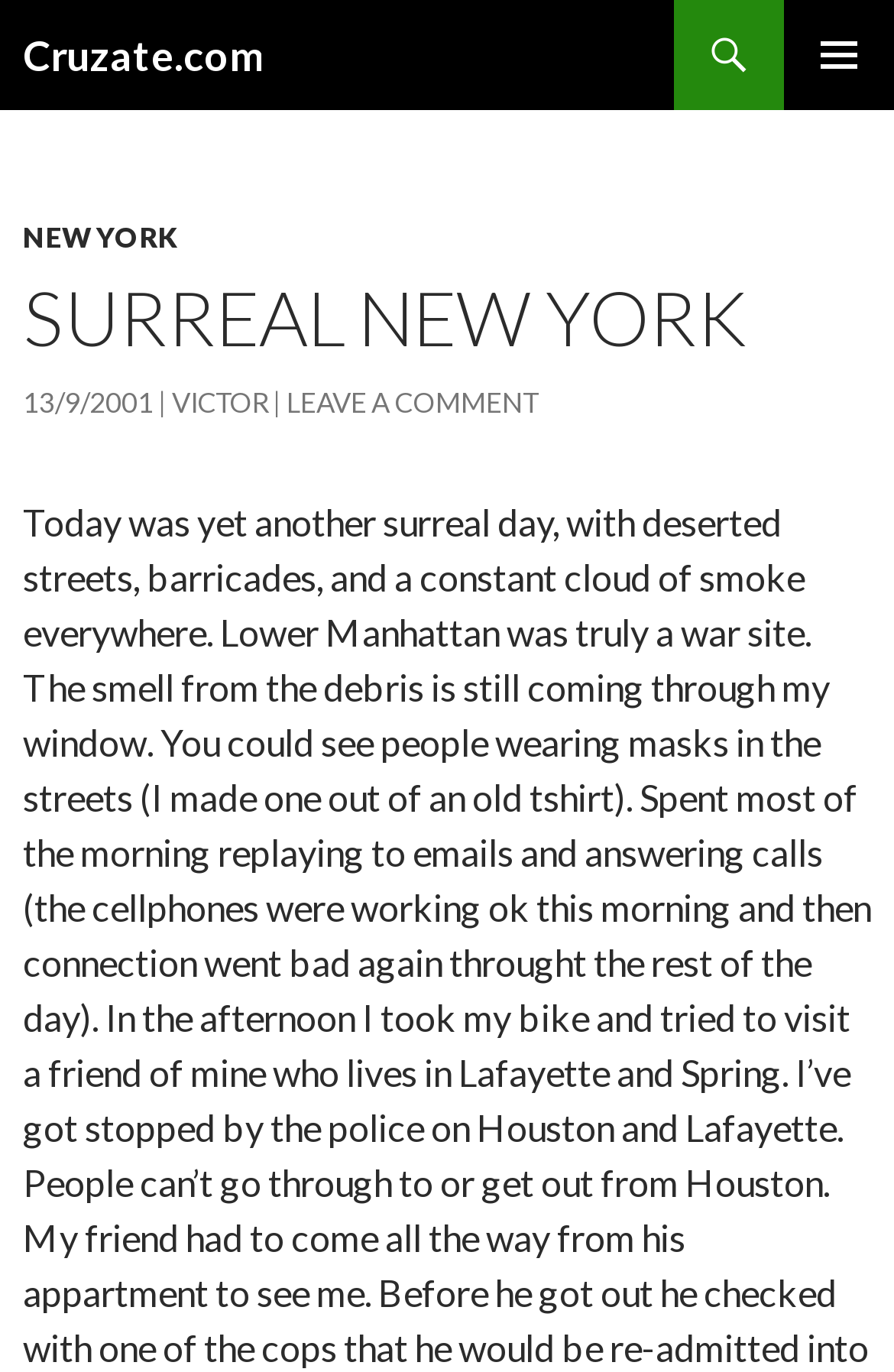What is the theme of the webpage?
Using the image as a reference, answer the question in detail.

I inferred this answer by analyzing the overall structure and content of the webpage, including the heading 'SURREAL NEW YORK' and the links 'NEW YORK' and '13/9/2001', which collectively suggest a theme related to war or conflict.